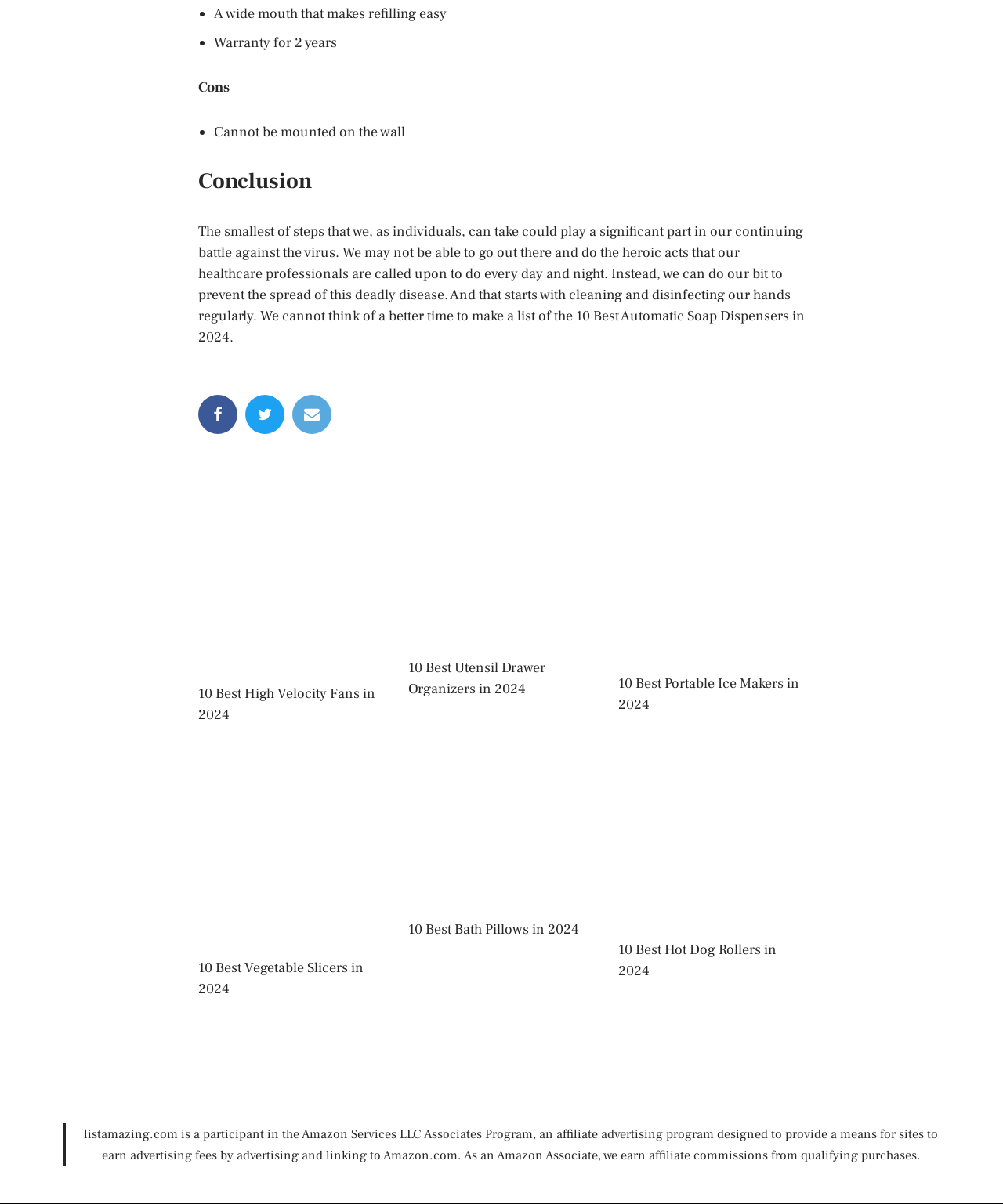Determine the bounding box coordinates for the HTML element mentioned in the following description: "alt="Dynamic Gear"". The coordinates should be a list of four floats ranging from 0 to 1, represented as [left, top, right, bottom].

[0.407, 0.529, 0.593, 0.544]